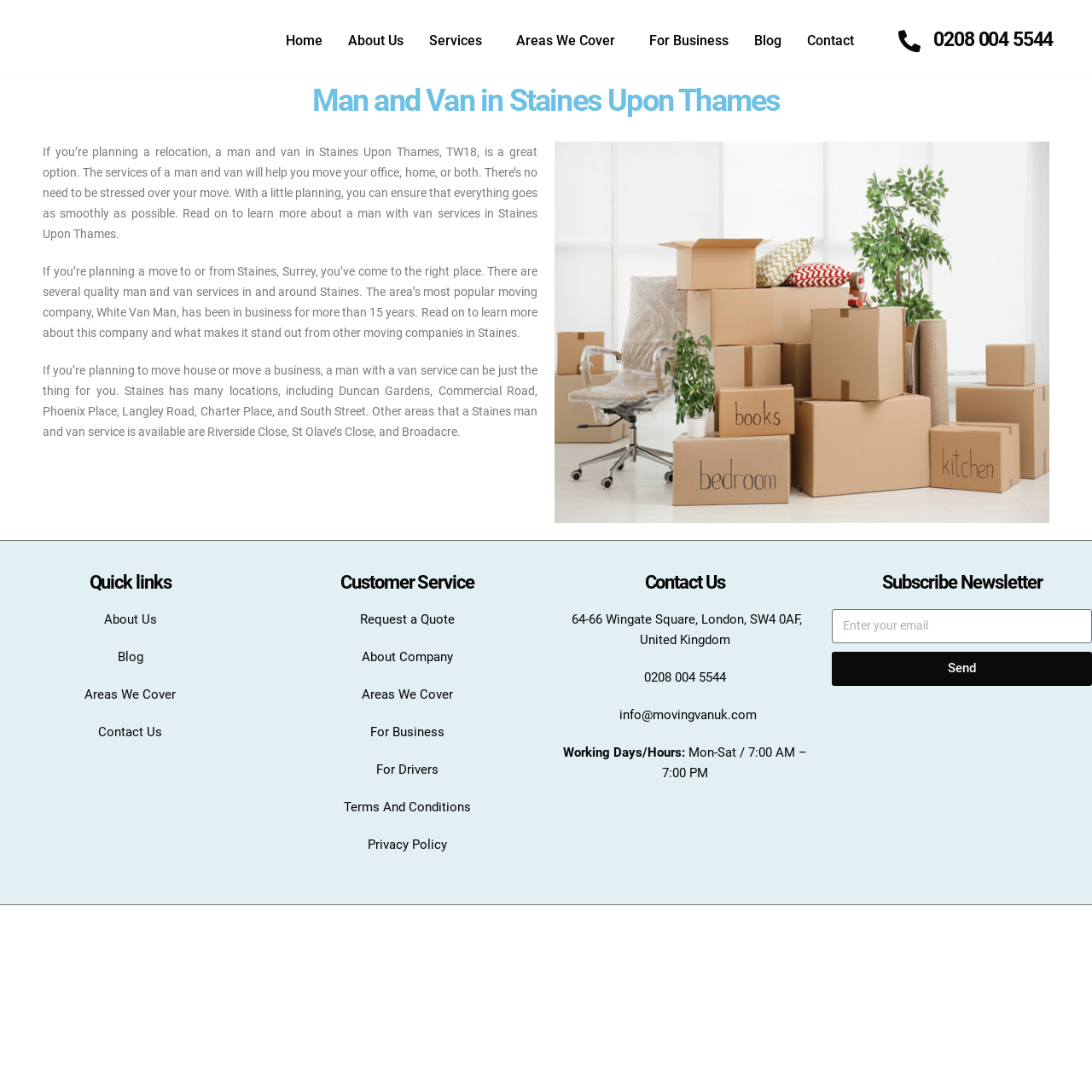Consider the image and give a detailed and elaborate answer to the question: 
What areas does the man and van service cover?

I found the information about the areas covered by the man and van service in the StaticText element that mentions 'Staines, Surrey' and also lists specific locations such as 'Duncan Gardens, Commercial Road, Phoenix Place, Langley Road, Charter Place, and South Street'.